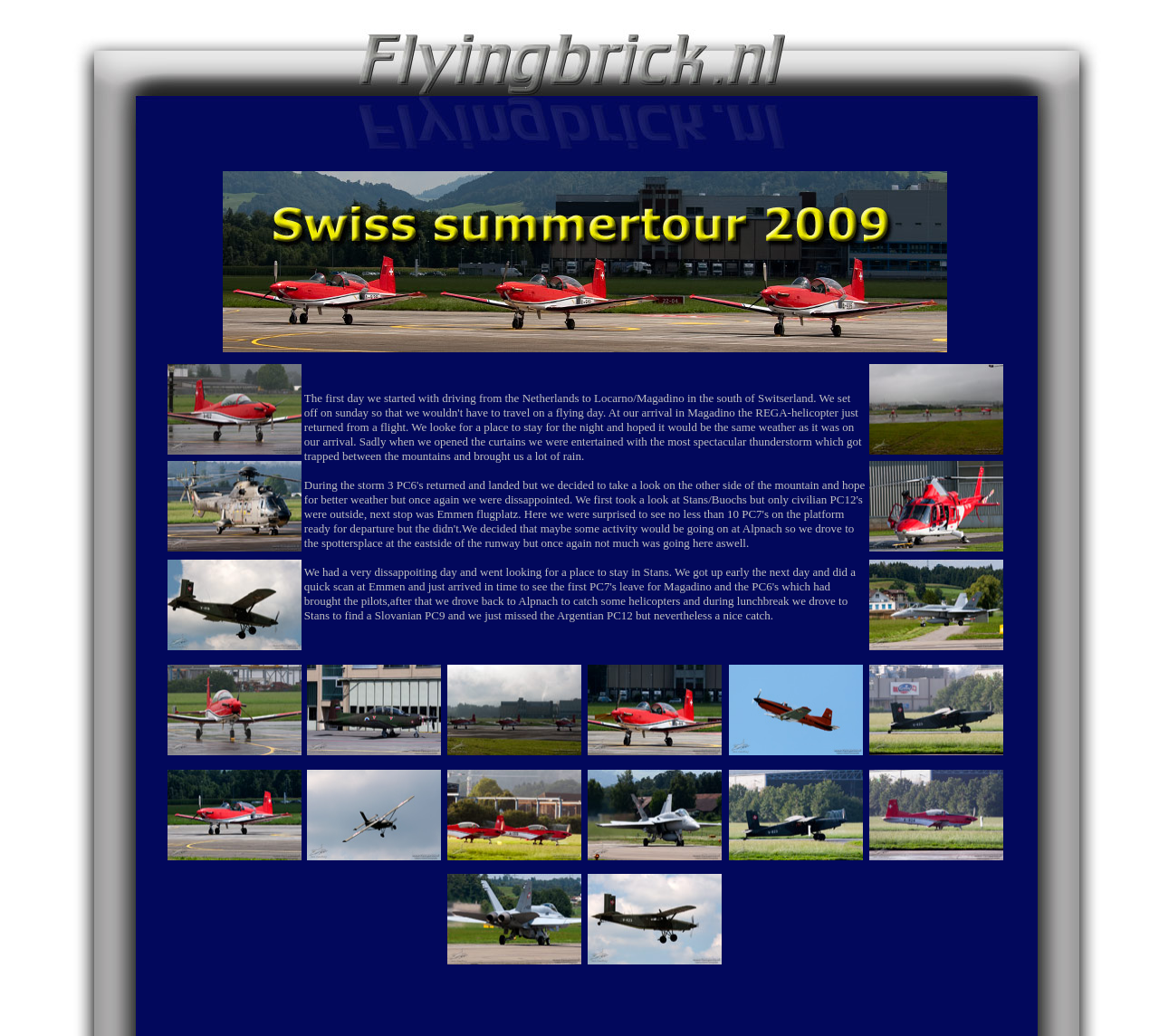Determine the bounding box coordinates of the clickable region to follow the instruction: "Click the link to view the first day of Swiss summertour 2009".

[0.144, 0.426, 0.26, 0.441]